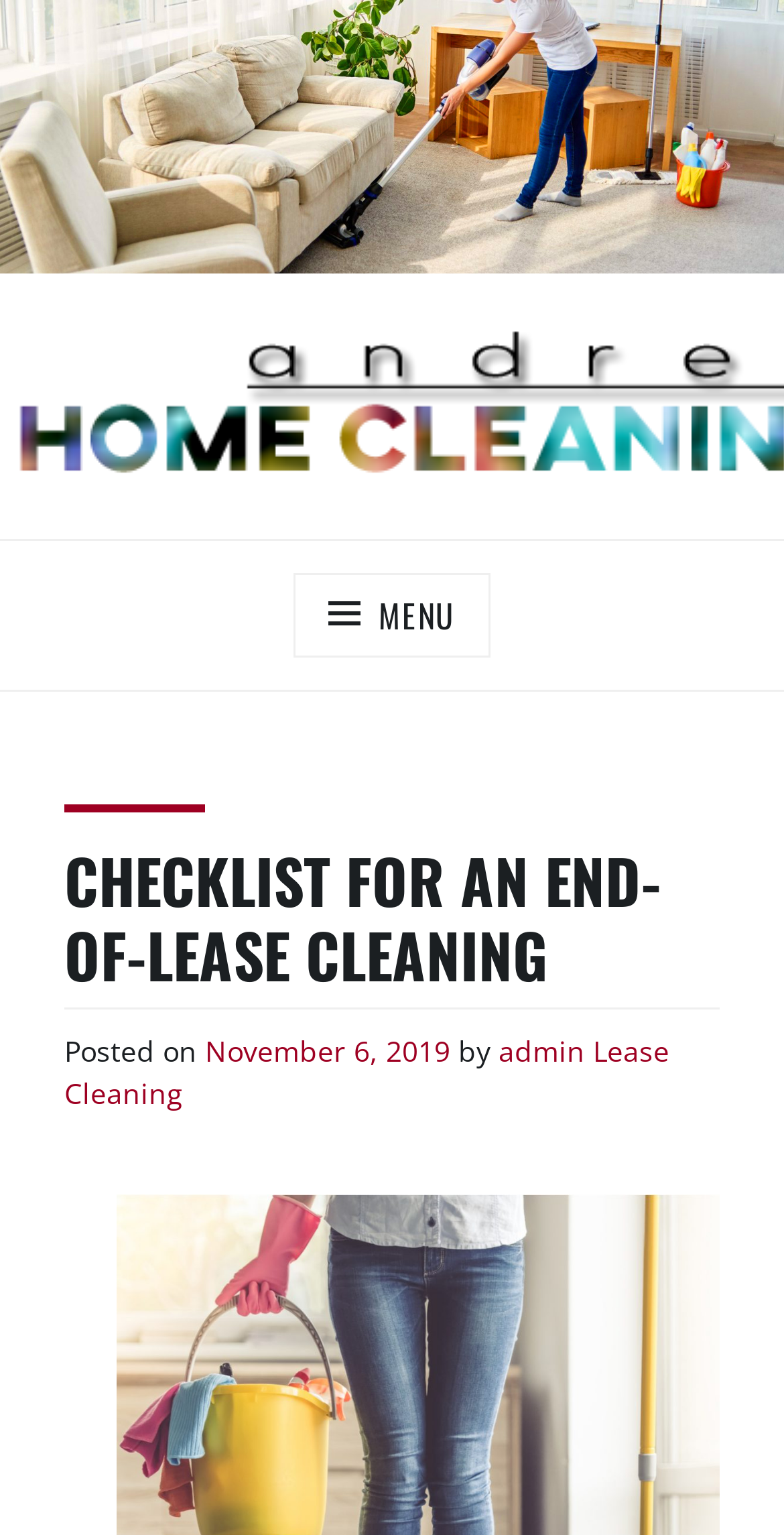Identify the main heading from the webpage and provide its text content.

CHECKLIST FOR AN END-OF-LEASE CLEANING